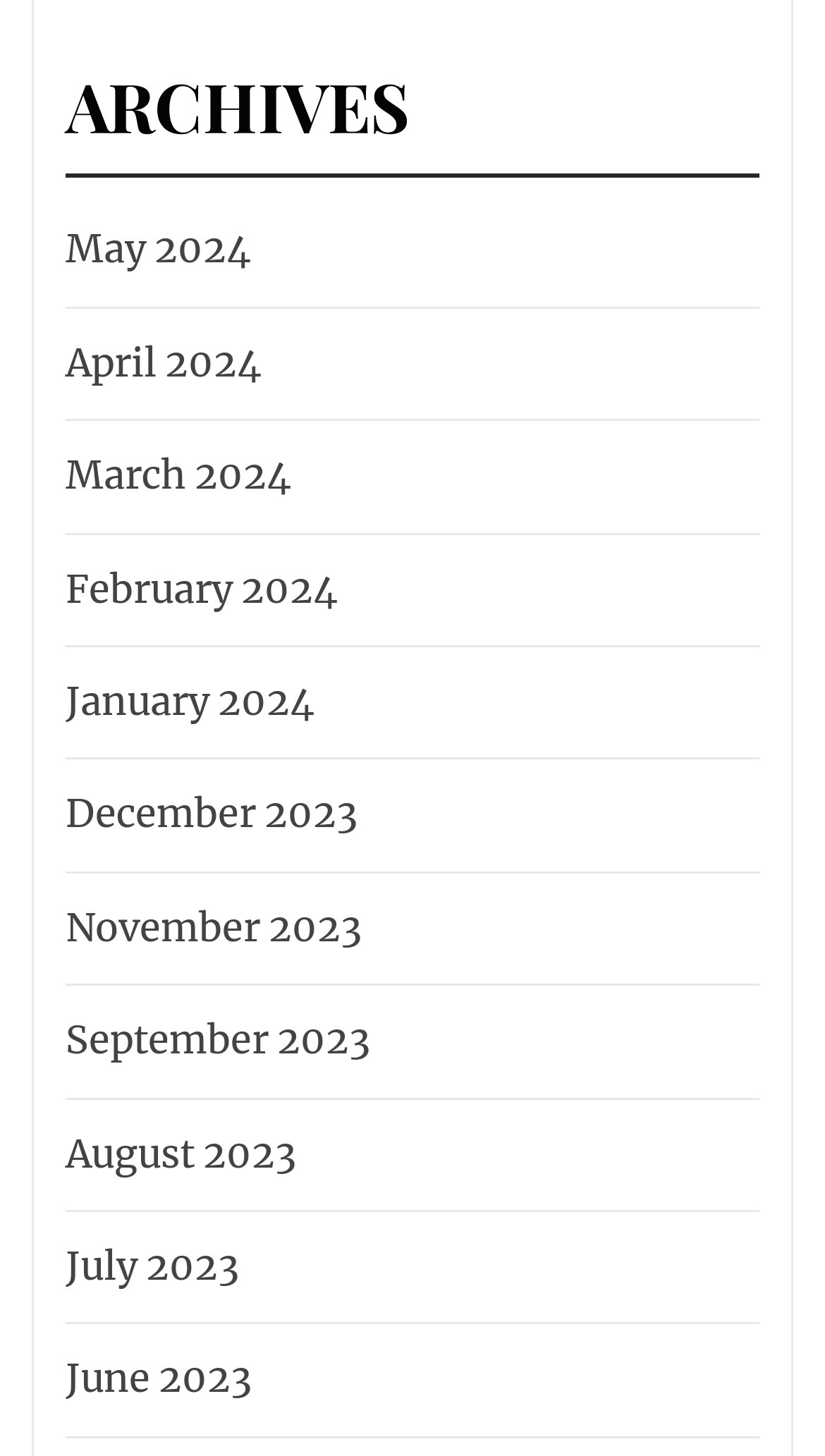Give the bounding box coordinates for the element described by: "March 2024".

[0.067, 0.304, 0.354, 0.351]